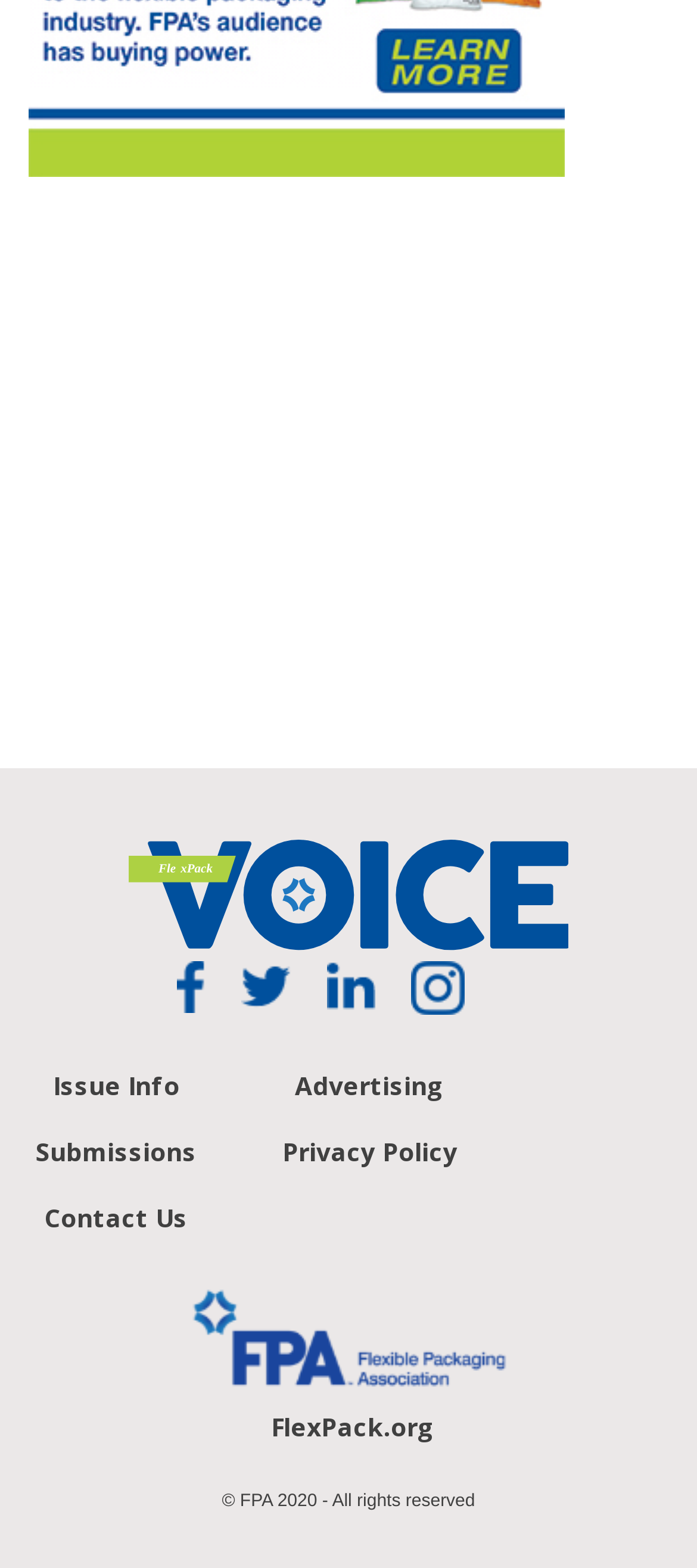Answer this question in one word or a short phrase: How many links are there at the top of the page?

4